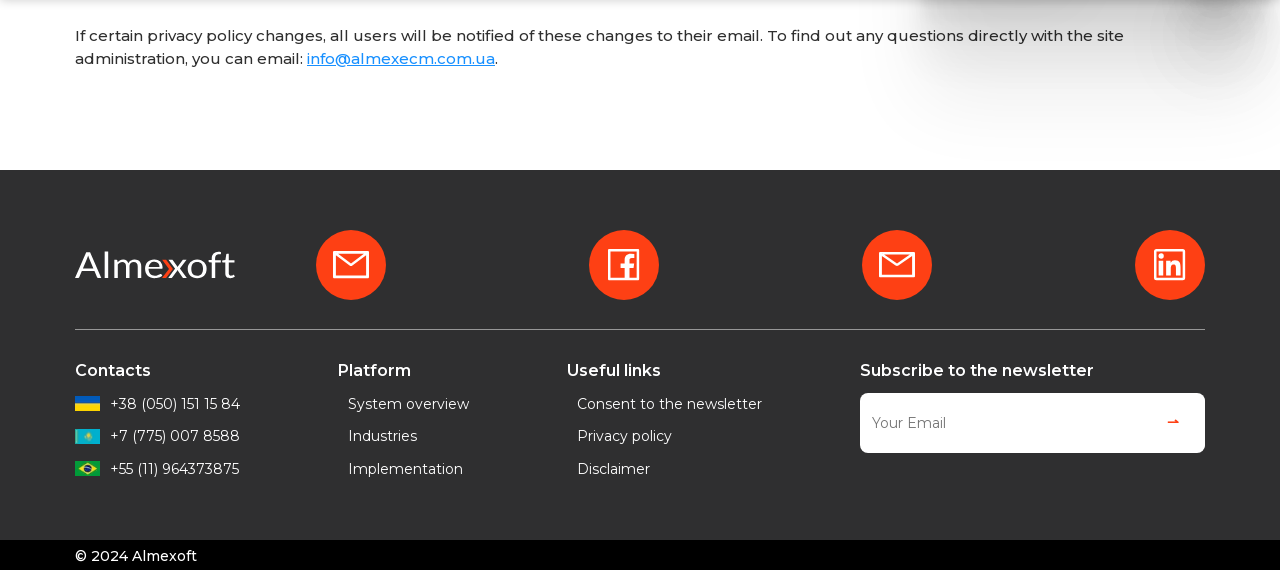Respond to the following question with a brief word or phrase:
What is the copyright year mentioned in the footer?

2024